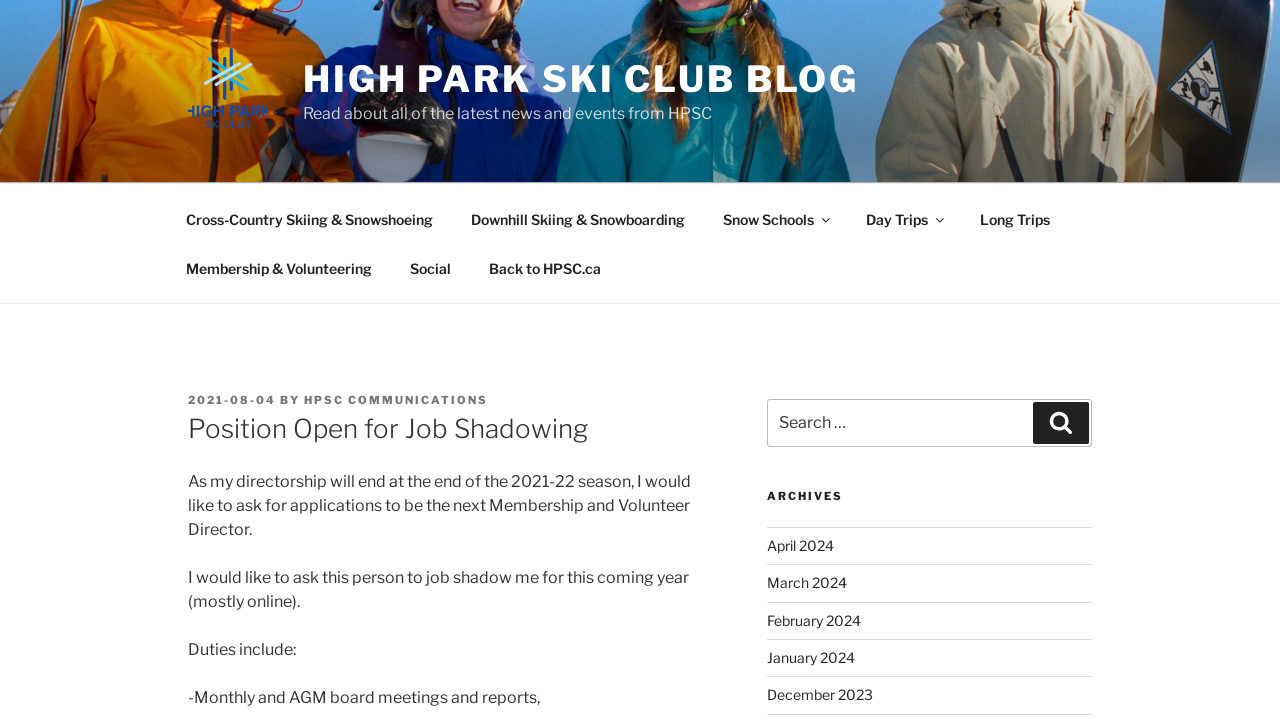Find the primary header on the webpage and provide its text.

Position Open for Job Shadowing